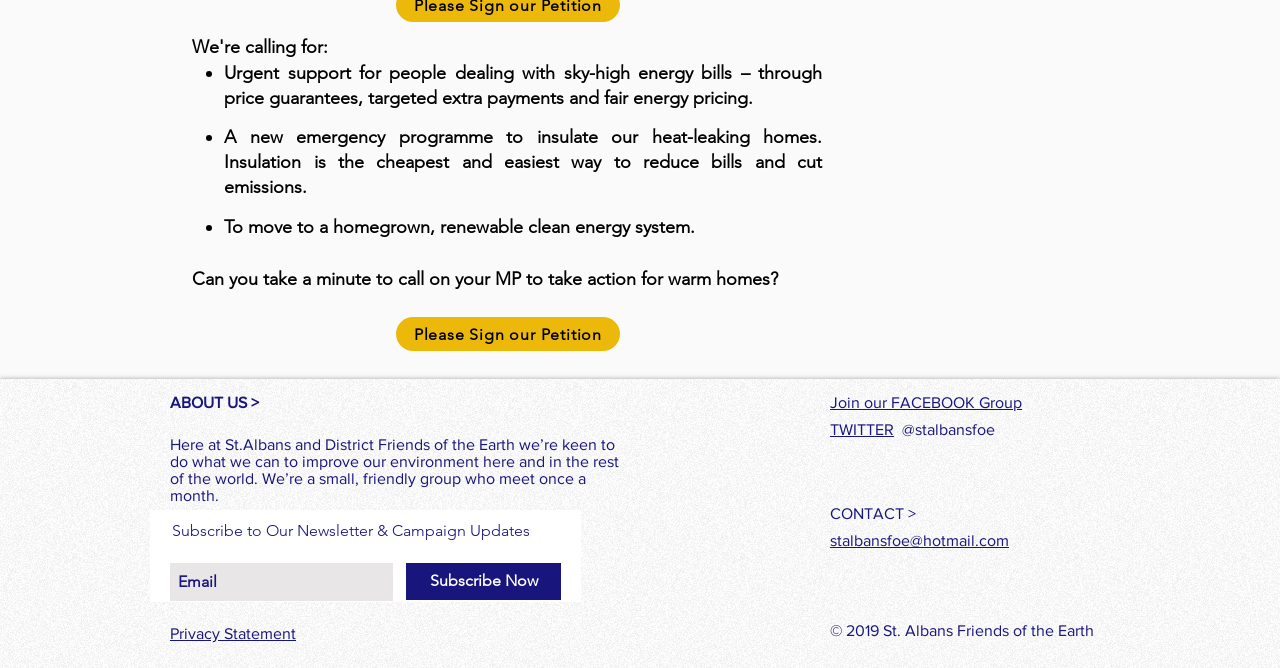Identify the bounding box for the UI element specified in this description: "Subscribe Now". The coordinates must be four float numbers between 0 and 1, formatted as [left, top, right, bottom].

[0.317, 0.843, 0.438, 0.898]